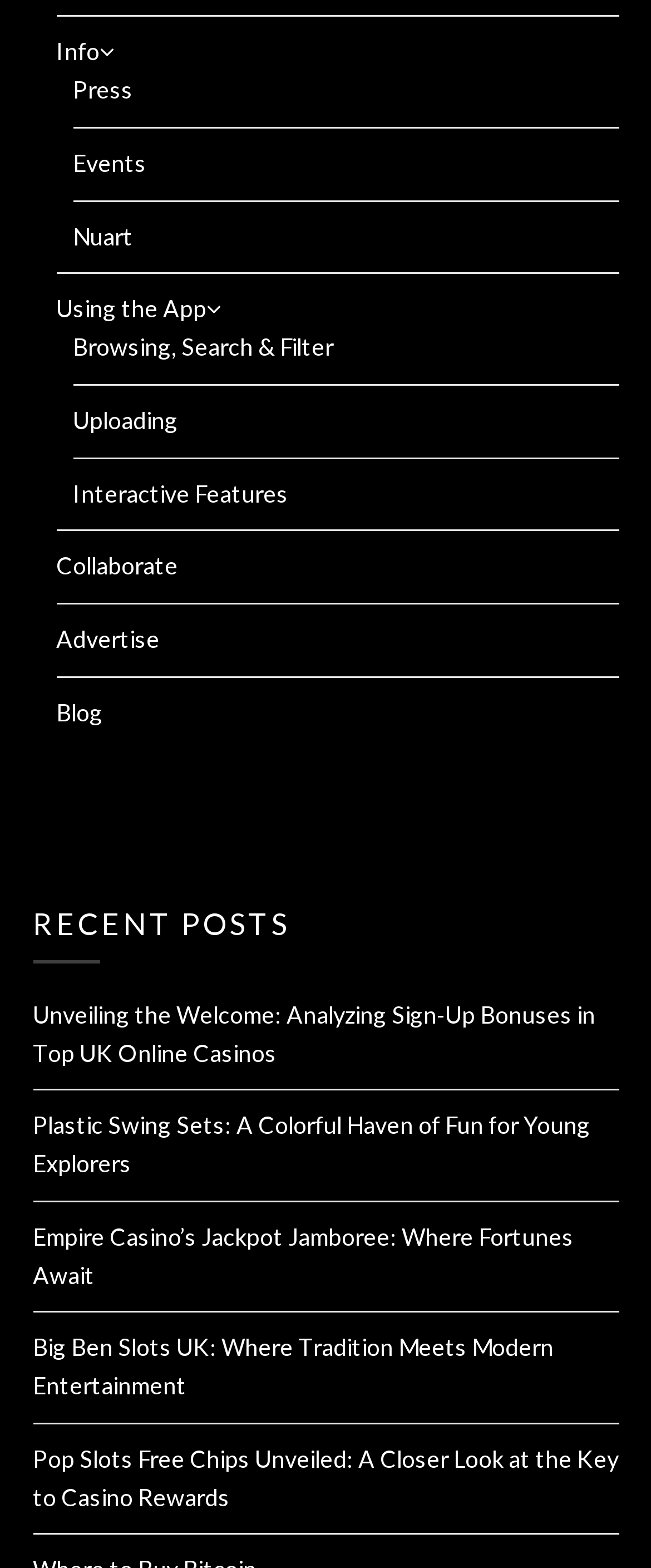Identify the bounding box coordinates of the clickable region required to complete the instruction: "View June 2023". The coordinates should be given as four float numbers within the range of 0 and 1, i.e., [left, top, right, bottom].

None